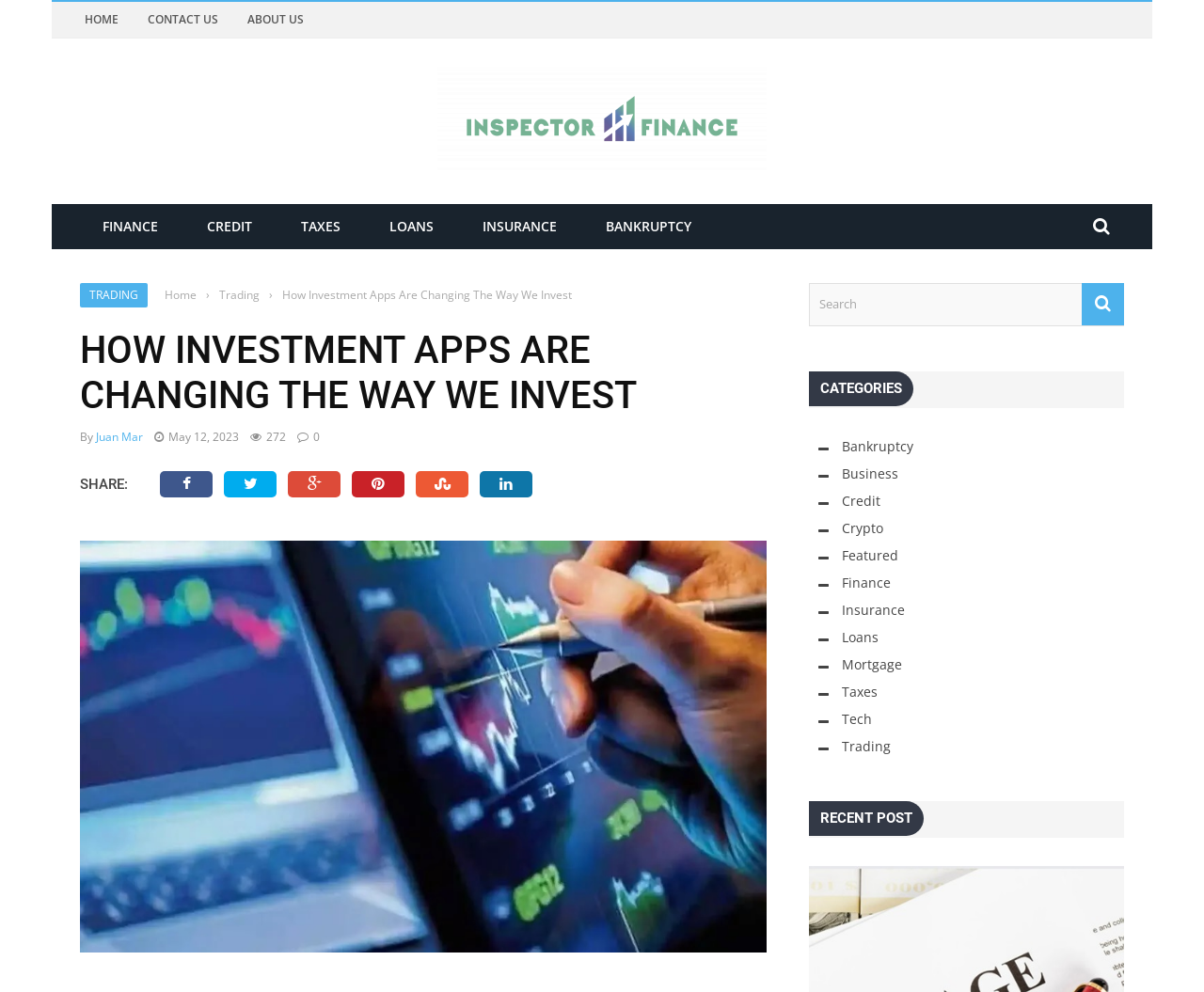What is the topic of the main article?
Using the visual information, respond with a single word or phrase.

Investment Apps